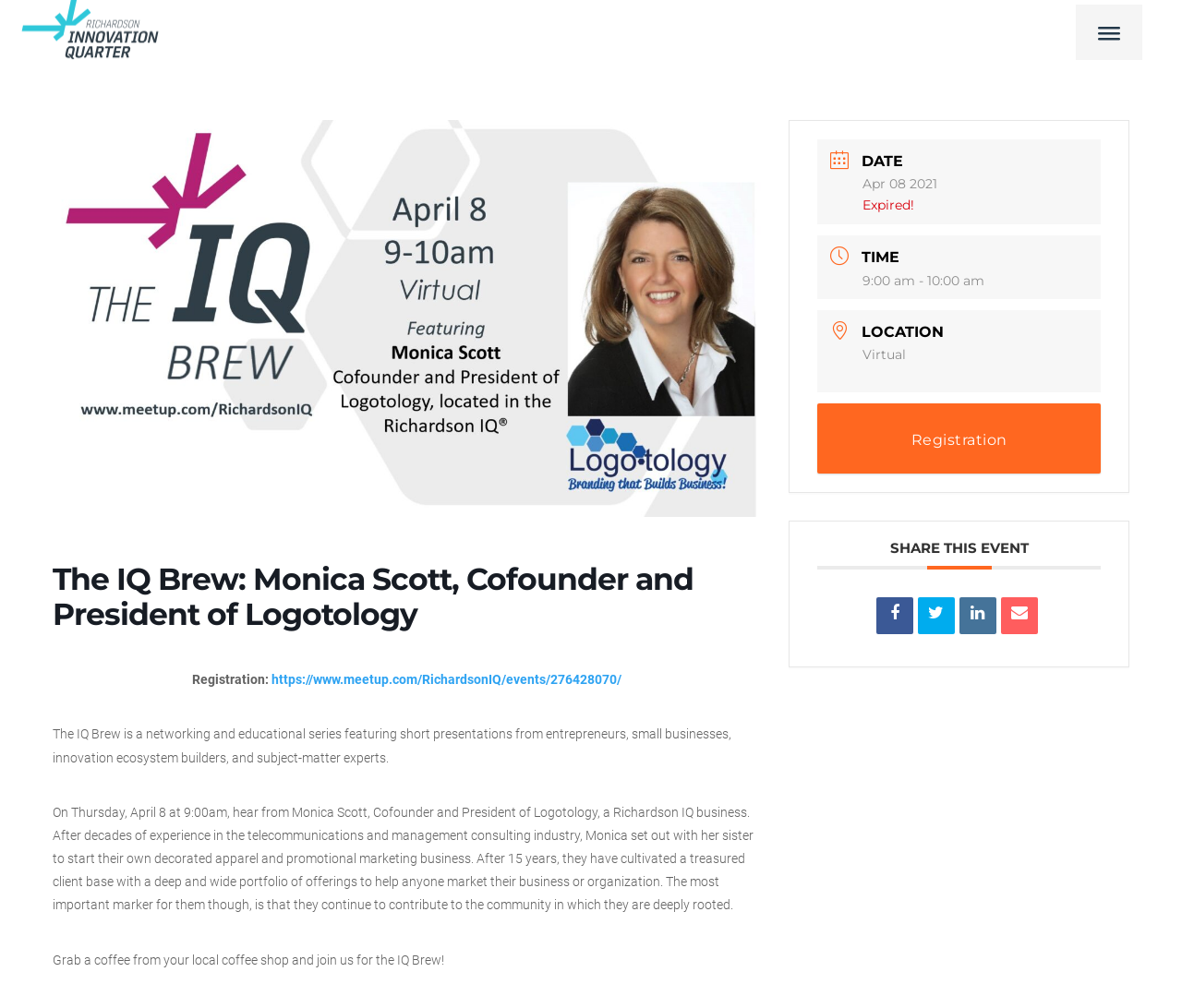Respond to the question with just a single word or phrase: 
What is the date of the IQ Brew event?

Apr 08 2021